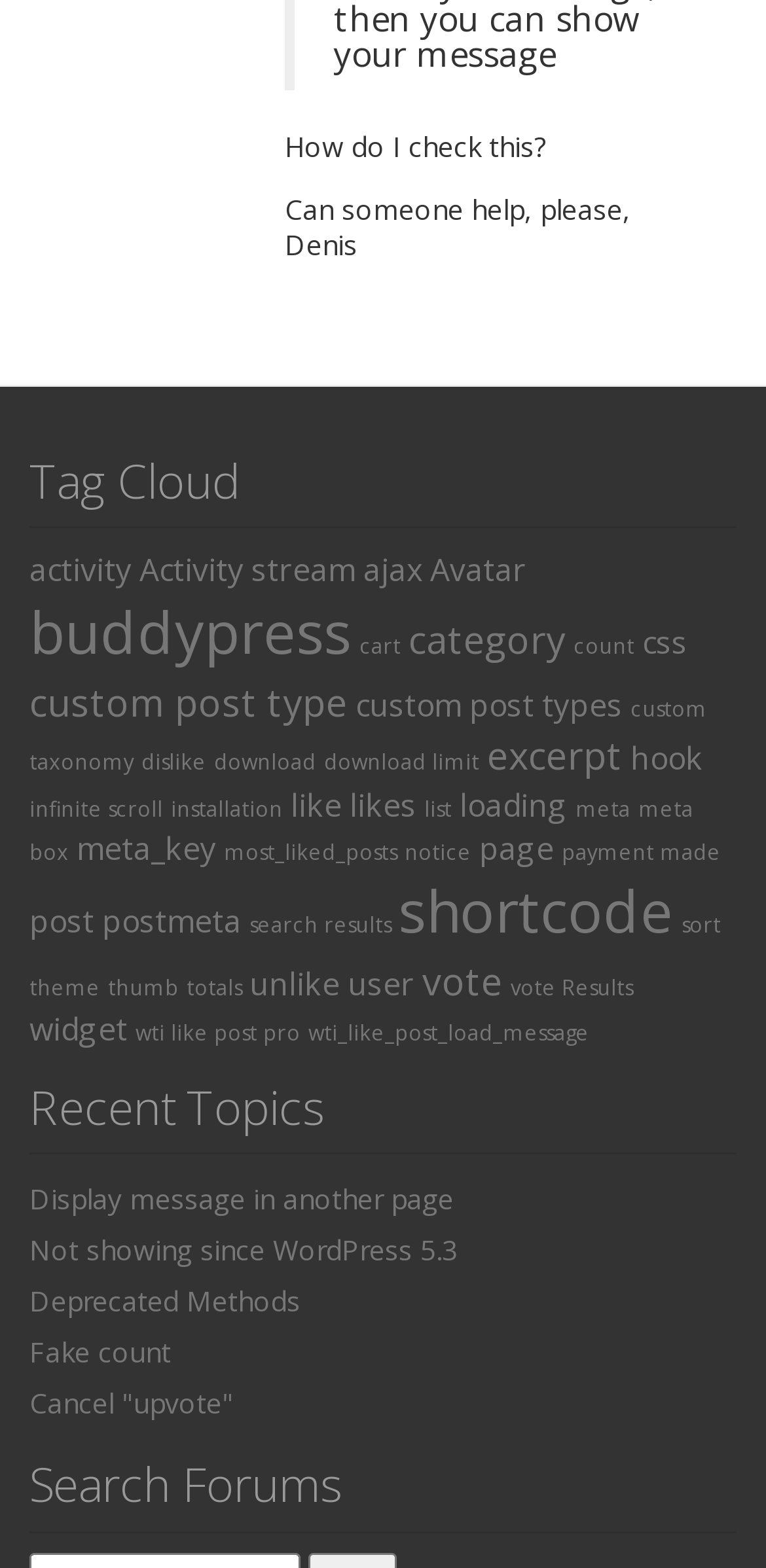Use a single word or phrase to answer the following:
What is the title of the third heading?

Recent Topics